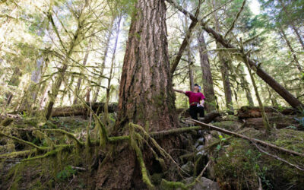What is the purpose of the image?
Please answer the question with a single word or phrase, referencing the image.

to highlight conservation efforts